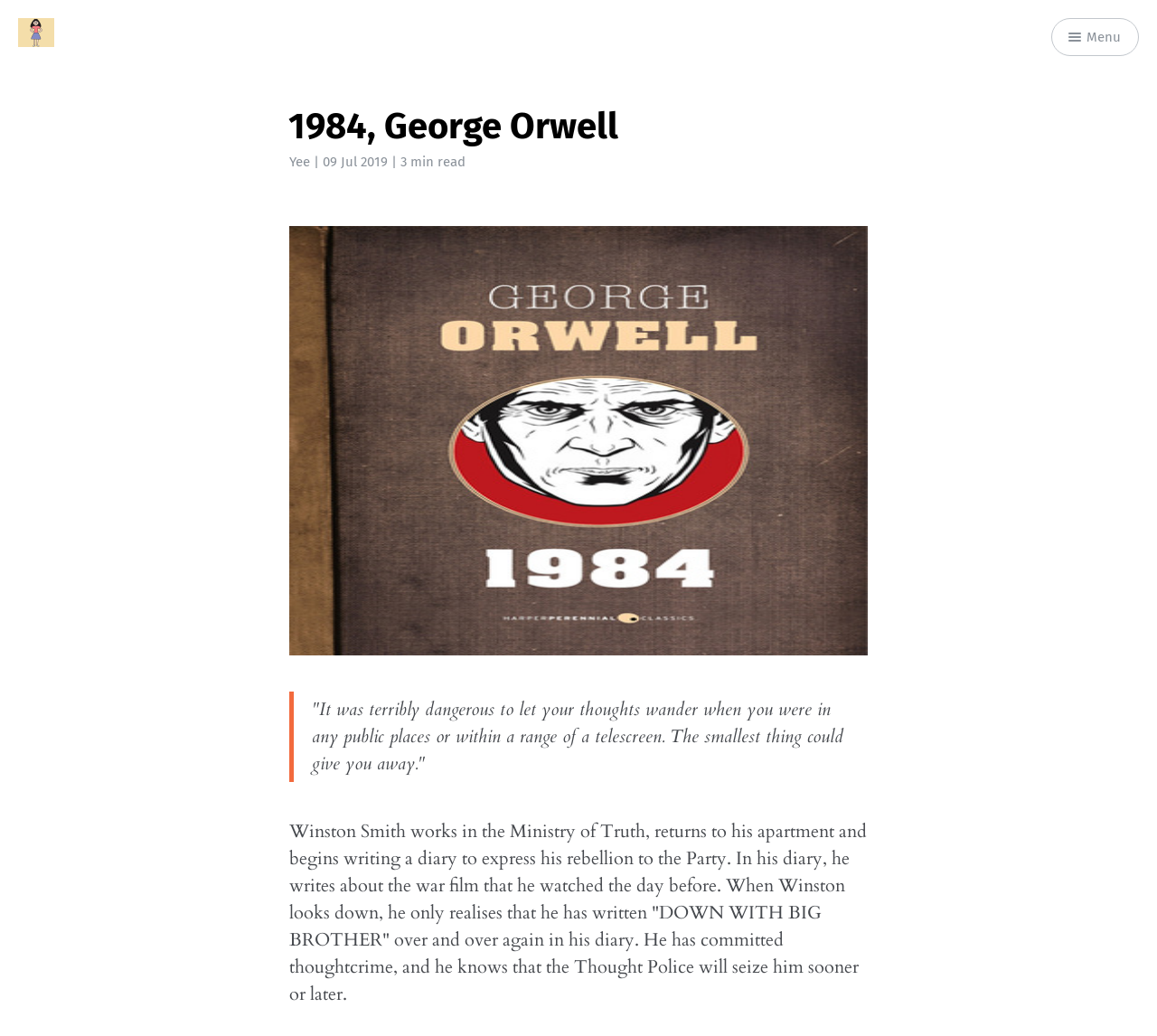Determine the bounding box for the HTML element described here: "Menu". The coordinates should be given as [left, top, right, bottom] with each number being a float between 0 and 1.

[0.908, 0.017, 0.984, 0.054]